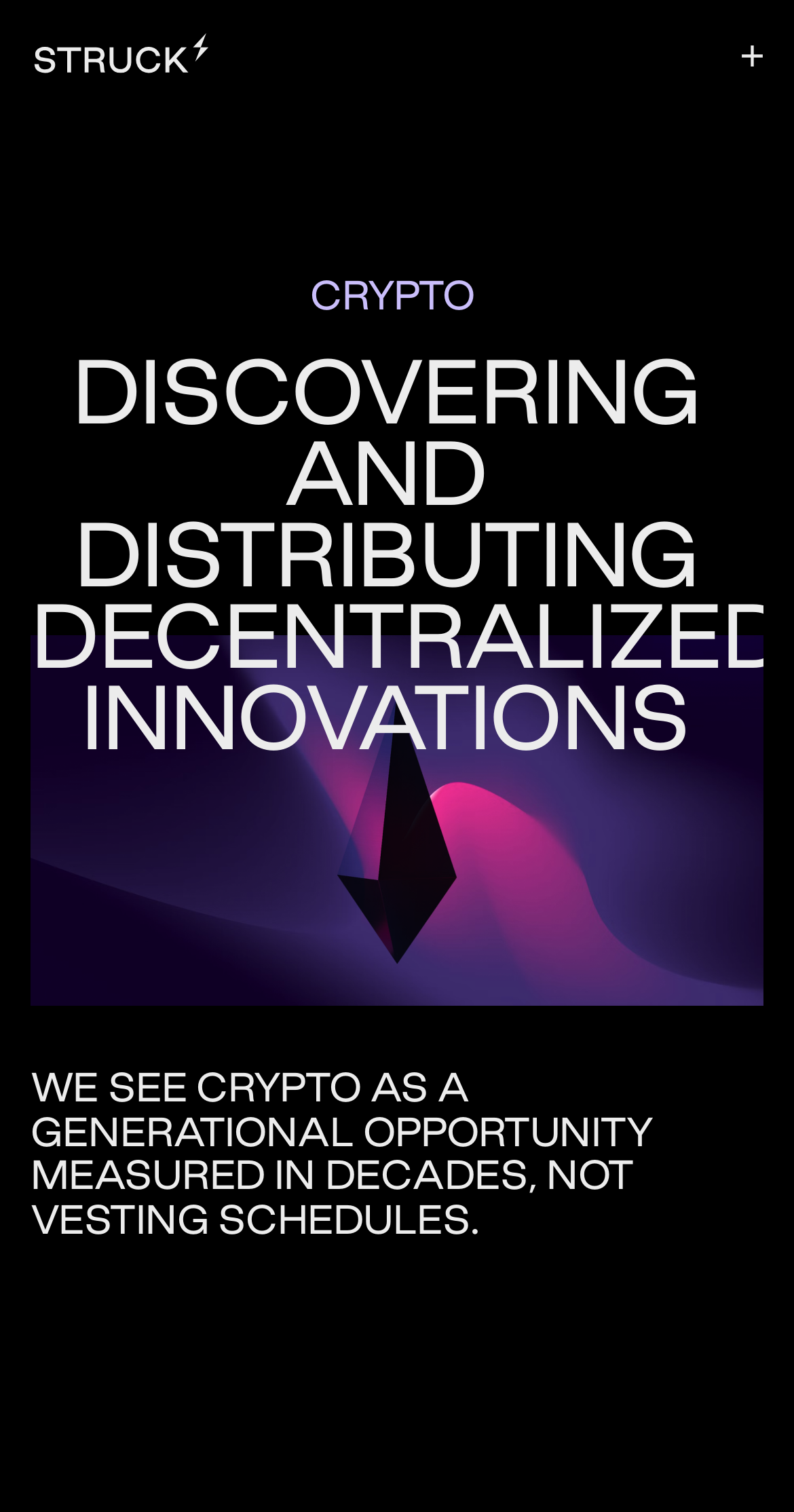Based on the element description Menu, identify the bounding box of the UI element in the given webpage screenshot. The coordinates should be in the format (top-left x, top-left y, bottom-right x, bottom-right y) and must be between 0 and 1.

[0.933, 0.027, 0.962, 0.05]